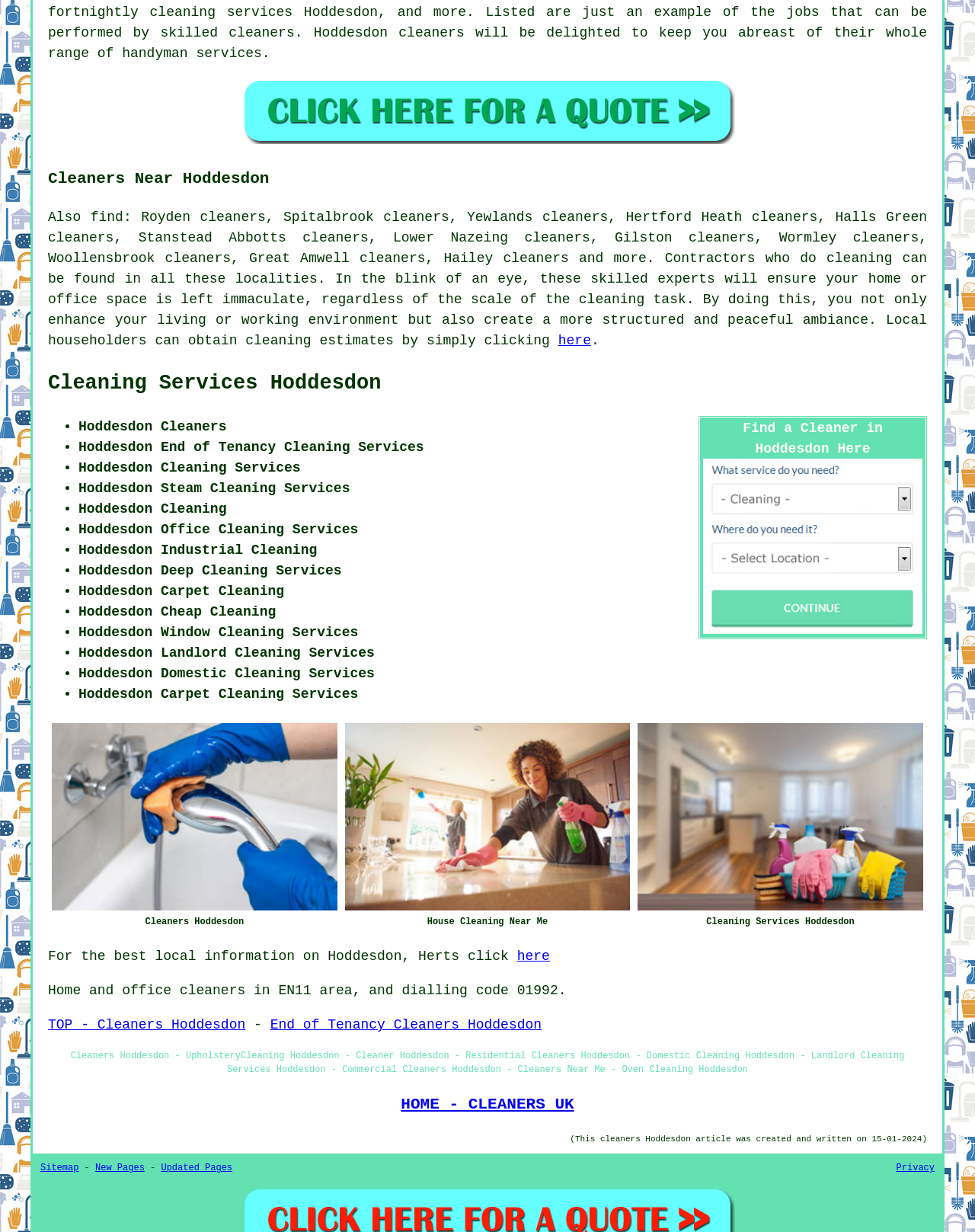Return the bounding box coordinates of the UI element that corresponds to this description: "HOME - CLEANERS UK". The coordinates must be given as four float numbers in the range of 0 and 1, [left, top, right, bottom].

[0.411, 0.889, 0.589, 0.904]